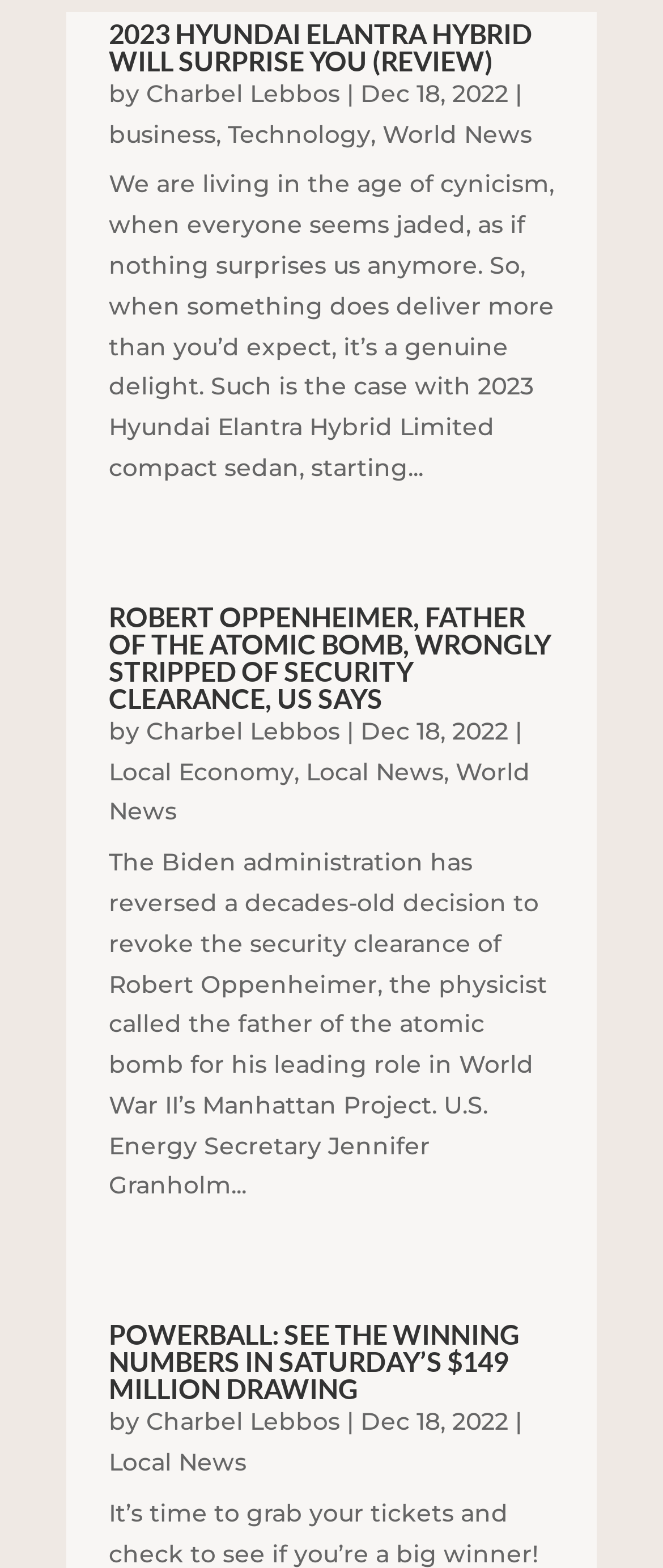Who is the author of the first article?
Based on the screenshot, provide your answer in one word or phrase.

Charbel Lebbos